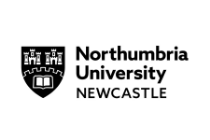What is the stylized castle in the logo a symbol of?
Utilize the image to construct a detailed and well-explained answer.

The caption explains that the stylized castle in the logo is a symbol of heritage and tradition, reflecting the university's commitment to its history and cultural roots.